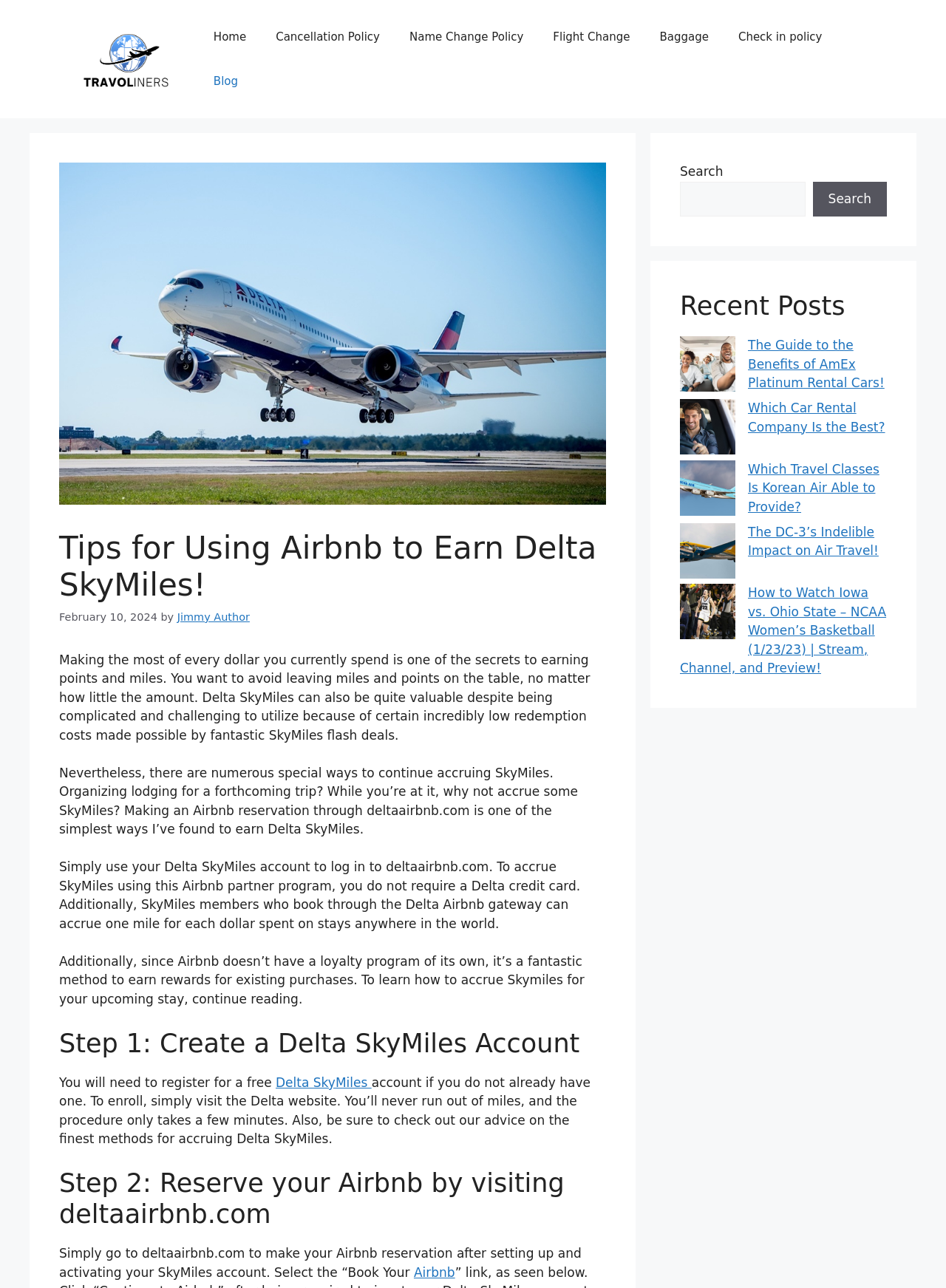Locate the bounding box coordinates of the clickable area to execute the instruction: "Click the 'Home' link". Provide the coordinates as four float numbers between 0 and 1, represented as [left, top, right, bottom].

[0.21, 0.011, 0.276, 0.046]